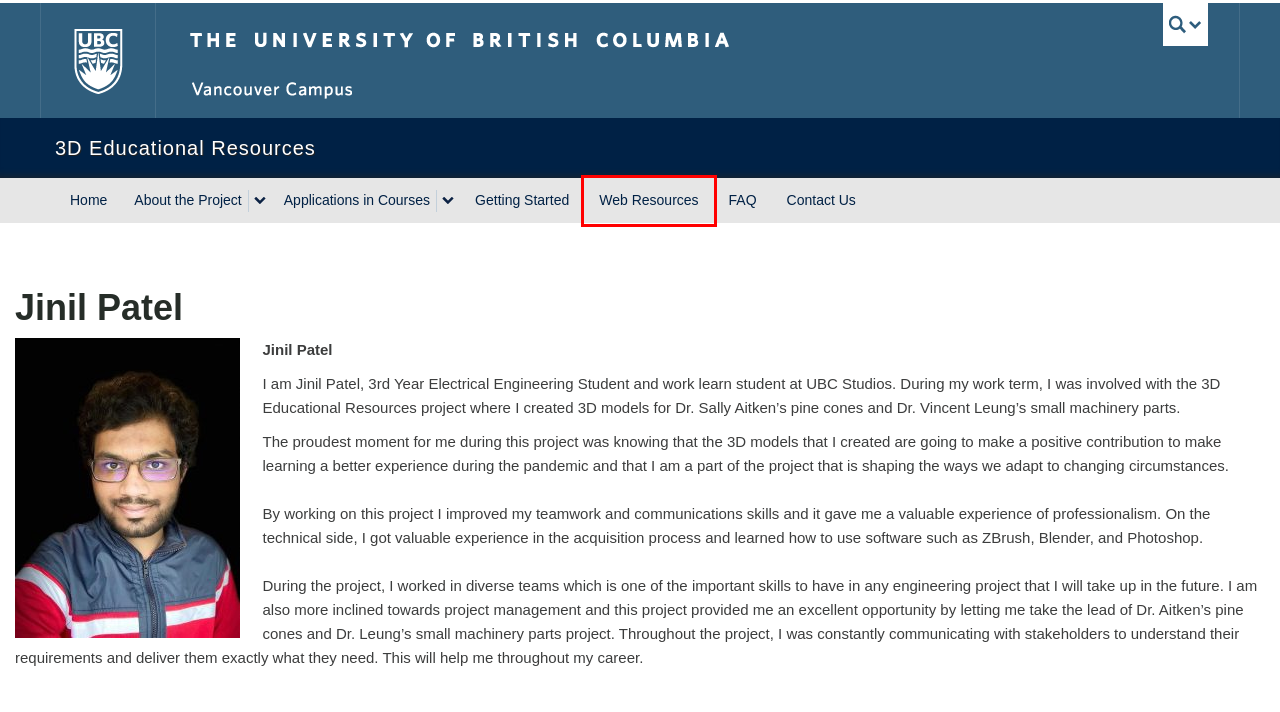Given a screenshot of a webpage with a red bounding box around a UI element, please identify the most appropriate webpage description that matches the new webpage after you click on the element. Here are the candidates:
A. Getting Started V2 | 3D Educational Resources
B. Home Page | 3D Educational Resources
C. FAQ | 3D Educational Resources
D. About the Project | 3D Educational Resources
E. Web Resources | 3D Educational Resources
F. Applications in Courses | 3D Educational Resources
G. The University of British Columbia
H. Contact Us | 3D Educational Resources

E